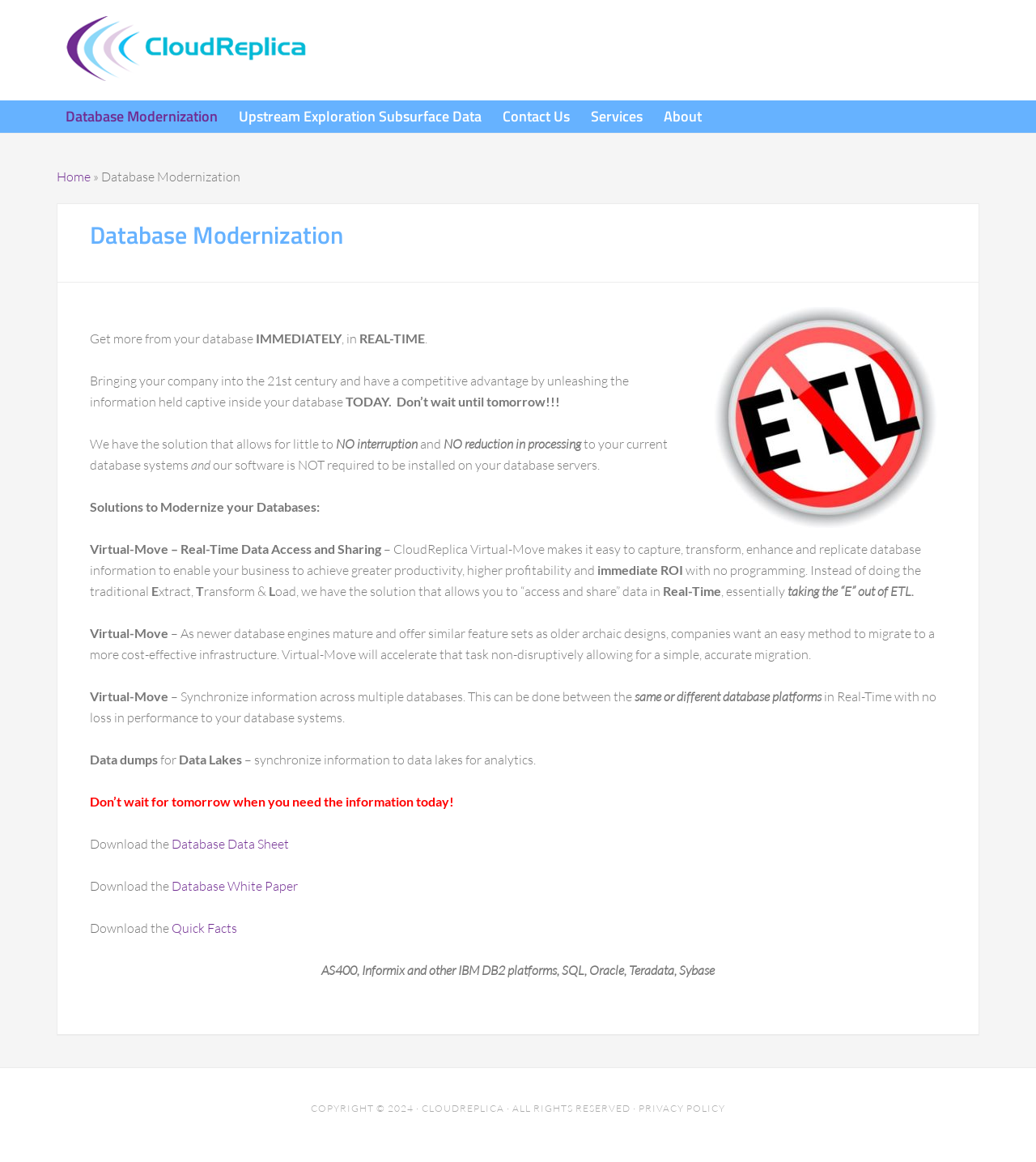What types of databases are supported by CloudReplica?
Look at the screenshot and respond with a single word or phrase.

AS400, Informix, IBM DB2, SQL, Oracle, Teradata, Sybase